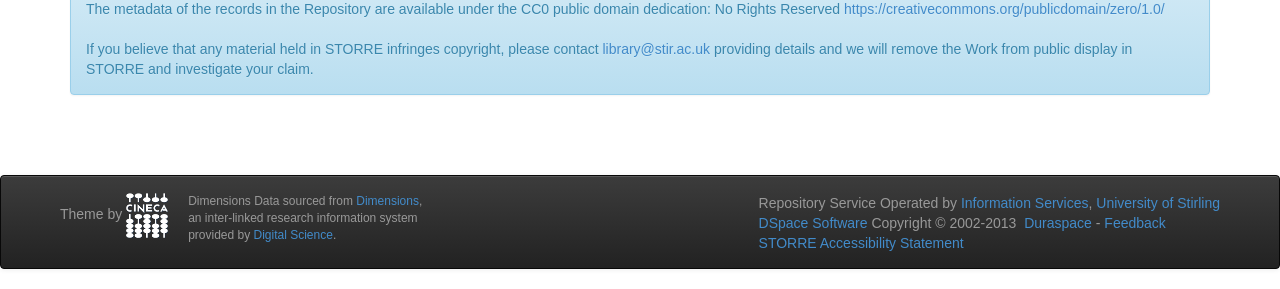Give a concise answer of one word or phrase to the question: 
Who provides the theme of the webpage?

Logo CINECA